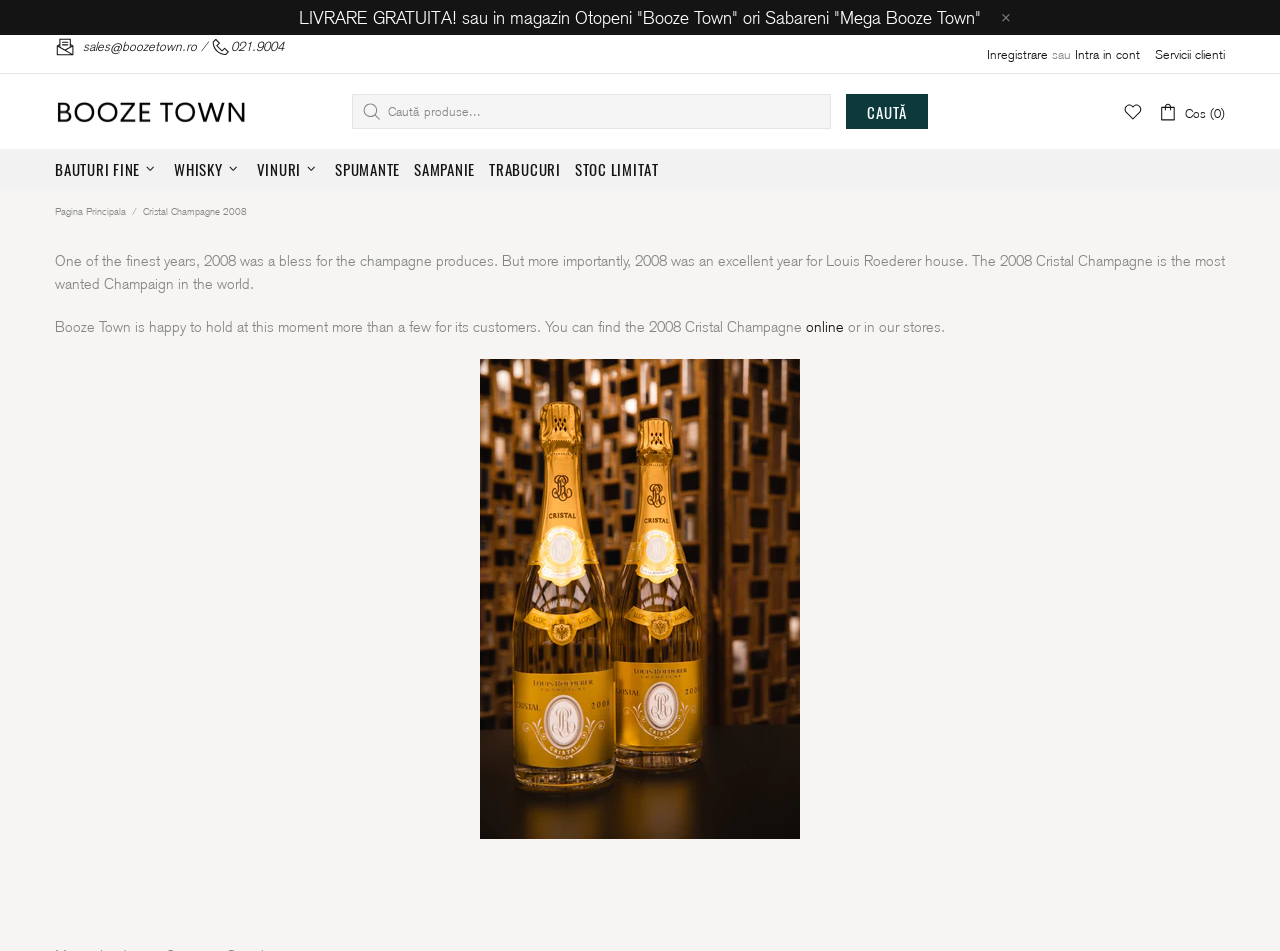Please examine the image and provide a detailed answer to the question: Where can you find the 2008 Cristal Champagne?

According to the webpage, you can find the 2008 Cristal Champagne 'online' or 'in our stores', as mentioned in the text 'You can find the 2008 Cristal Champagne online or in our stores.'